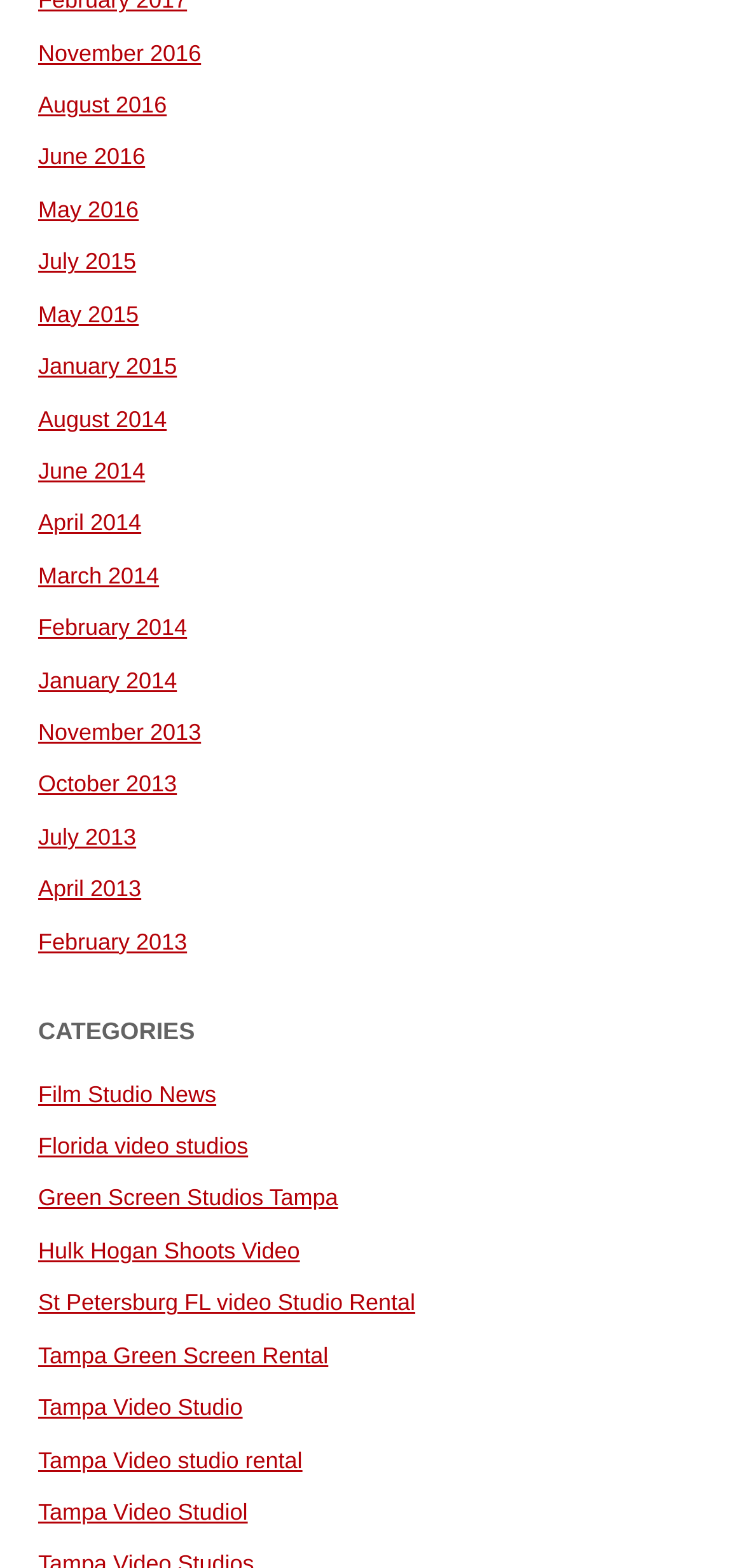Please find the bounding box coordinates (top-left x, top-left y, bottom-right x, bottom-right y) in the screenshot for the UI element described as follows: Green Screen Studios Tampa

[0.051, 0.756, 0.454, 0.773]